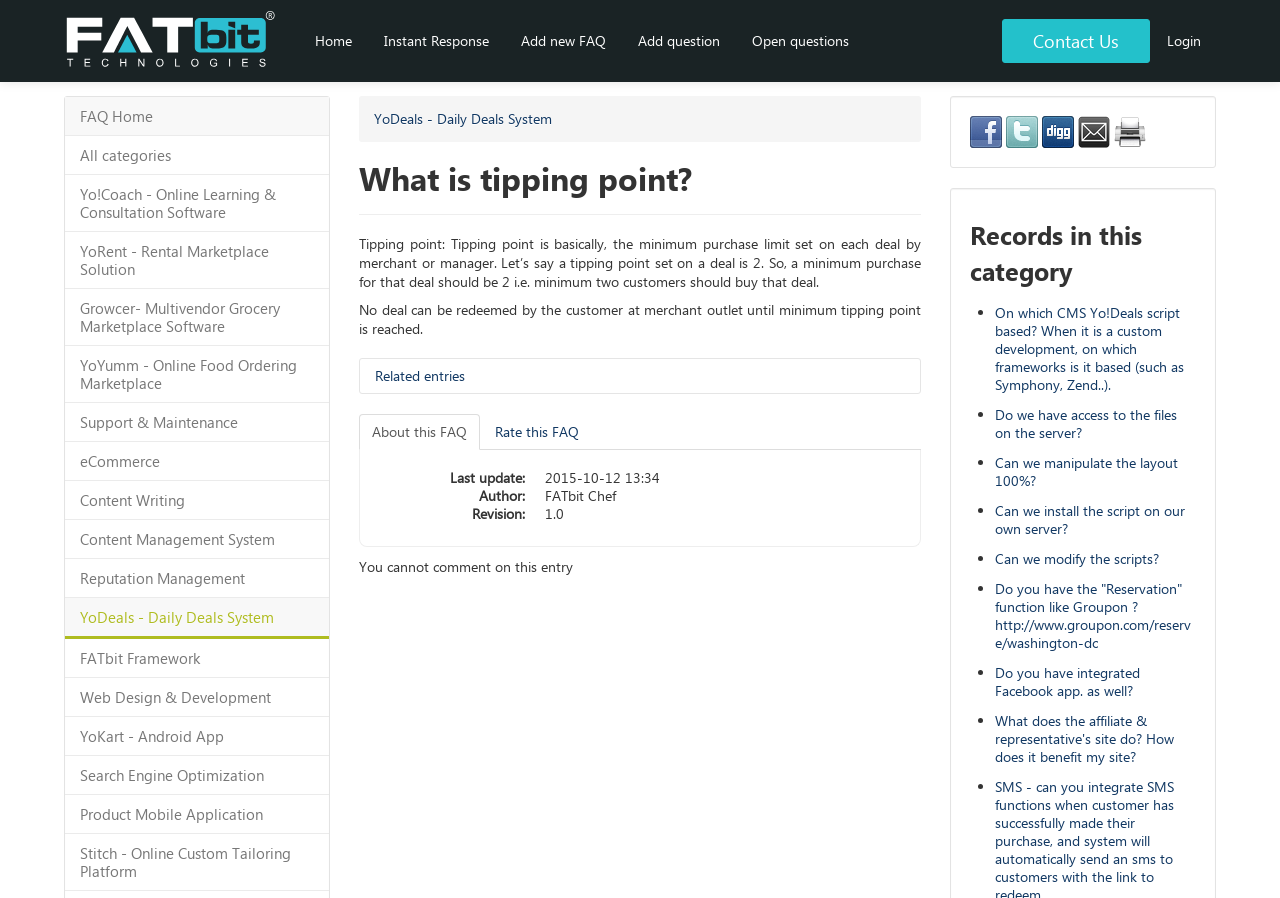Create a detailed summary of all the visual and textual information on the webpage.

This webpage is a FAQ page that provides information about a specific topic, "What is tipping point?" The page has a header section at the top with a logo of "FATbit Technologies" and a navigation menu with links to various categories, including "Home", "Instant Response", "Add new FAQ", and more.

Below the header section, there is a main content area that displays the FAQ question and answer. The question "What is tipping point?" is displayed in a large font, followed by a detailed answer that explains the concept of tipping point in the context of deals and purchases.

On the right-hand side of the main content area, there are several links to related entries, including "Can I have a customized service package?", "Is FATbit Framework Secure?", and more. These links are displayed in a list format with bullet points.

At the bottom of the main content area, there is a section that displays information about the FAQ entry, including the last update date, author, and revision number.

The page also has a section for social sharing, with links to share the FAQ on Facebook, Twitter, and other platforms. Additionally, there are links to print the record, send it to a friend, and digg it.

Finally, the page has a section that displays a list of records in the same category, with links to other related FAQs.